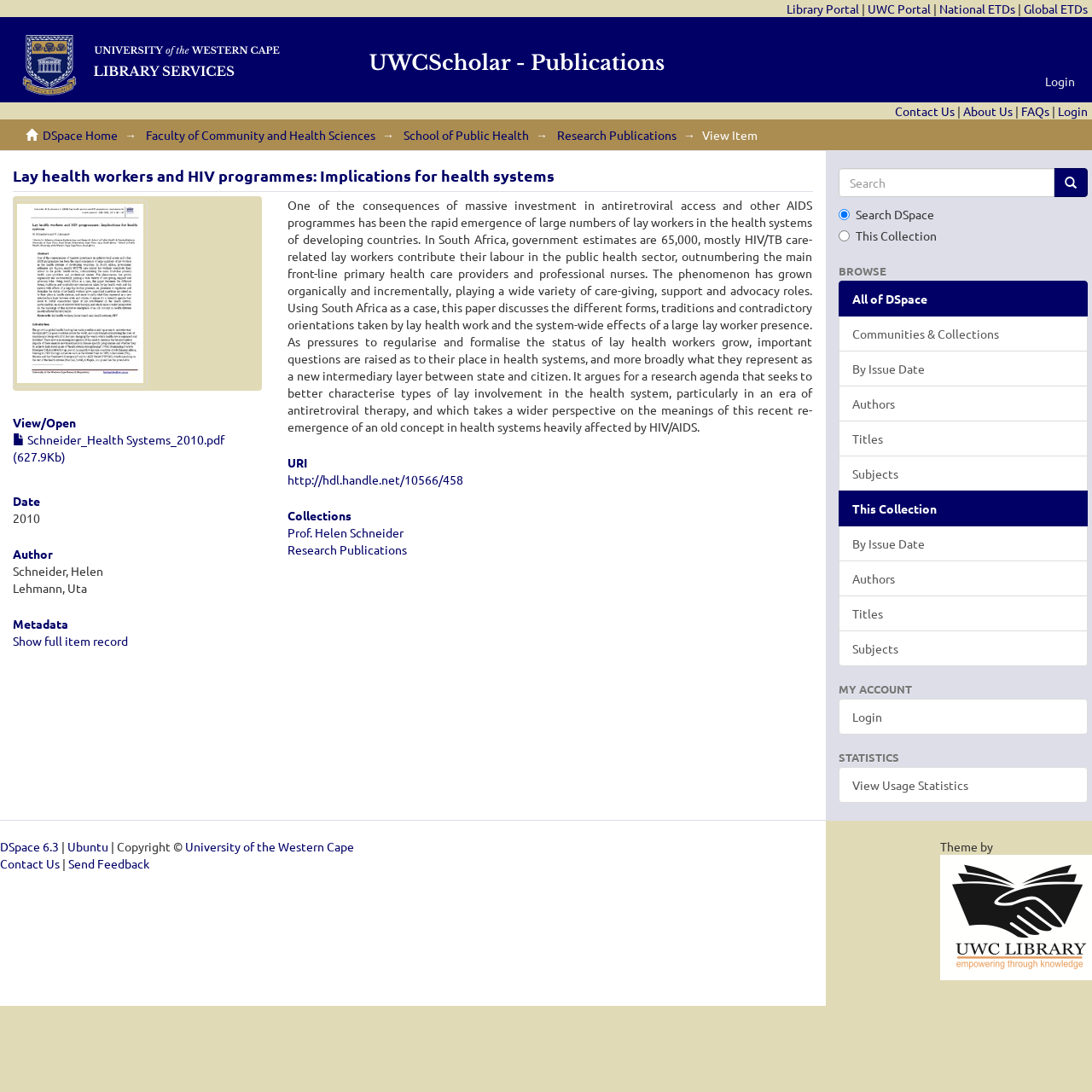Create a detailed narrative of the webpage’s visual and textual elements.

This webpage is about a research paper titled "Lay health workers and HIV programmes: Implications for health systems". At the top of the page, there are several links to different portals, including the Library Portal, UWC Portal, National ETDs, and Global ETDs. Below these links, there is a horizontal menu with options like "Contact Us", "About Us", "FAQs", and "Login".

On the left side of the page, there is a vertical menu with links to "DSpace Home", "Faculty of Community and Health Sciences", "School of Public Health", and "Research Publications". Below this menu, there is a heading "Lay health workers and HIV programmes: Implications for health systems" followed by a thumbnail image and a link to view or open the research paper.

The main content of the page is a detailed description of the research paper, including its authors, date, and metadata. There is also a link to show the full item record and a URI link. The paper's abstract is provided, which discusses the role of lay health workers in the health systems of developing countries, particularly in South Africa.

On the right side of the page, there is a search box with options to search DSpace or the current collection. Below the search box, there are links to browse different categories, including communities and collections, issue dates, authors, titles, and subjects. There are also links to view usage statistics and to access the user's account.

At the bottom of the page, there is a footer section with links to DSpace 6.3, Ubuntu, and the University of the Western Cape, as well as a copyright notice and contact information.